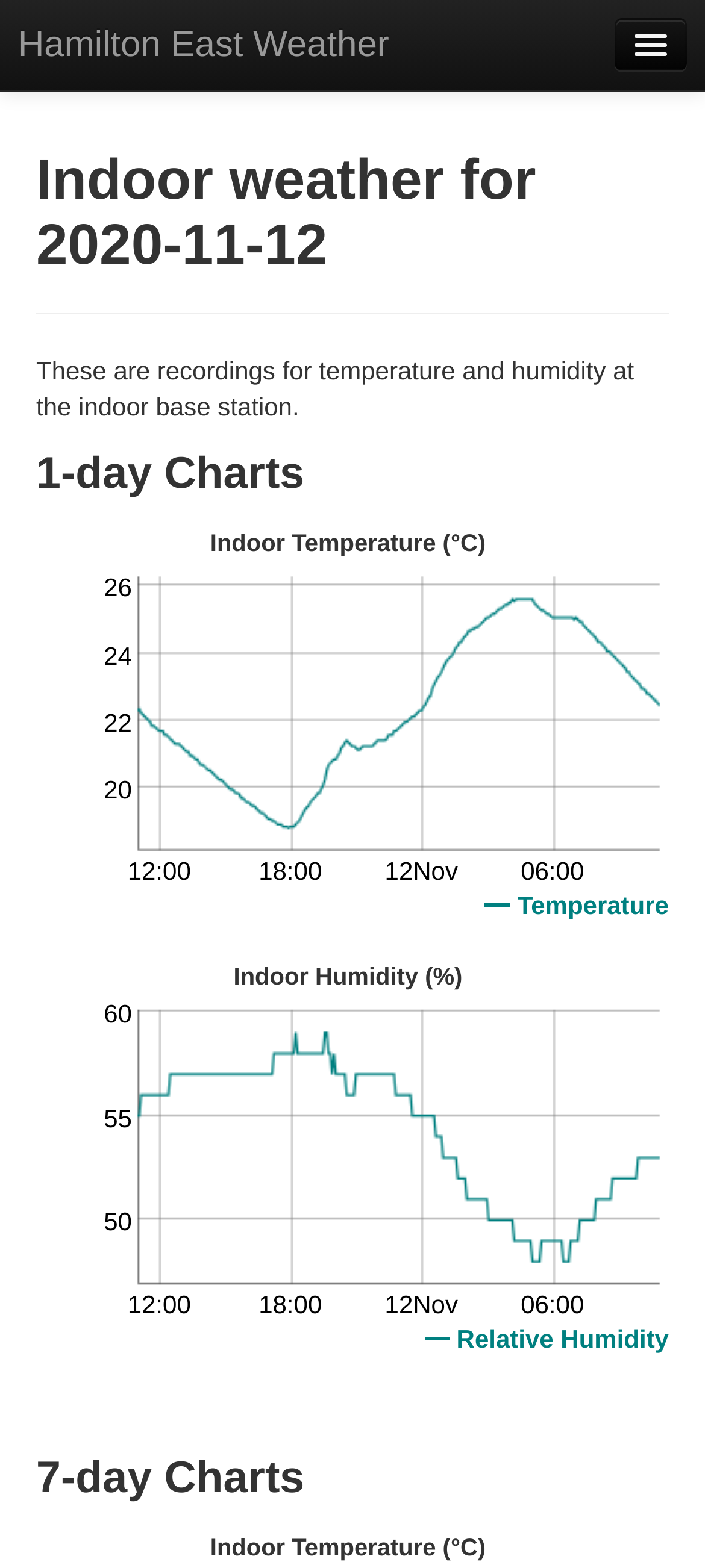Give a concise answer of one word or phrase to the question: 
How many charts are available on this webpage?

4